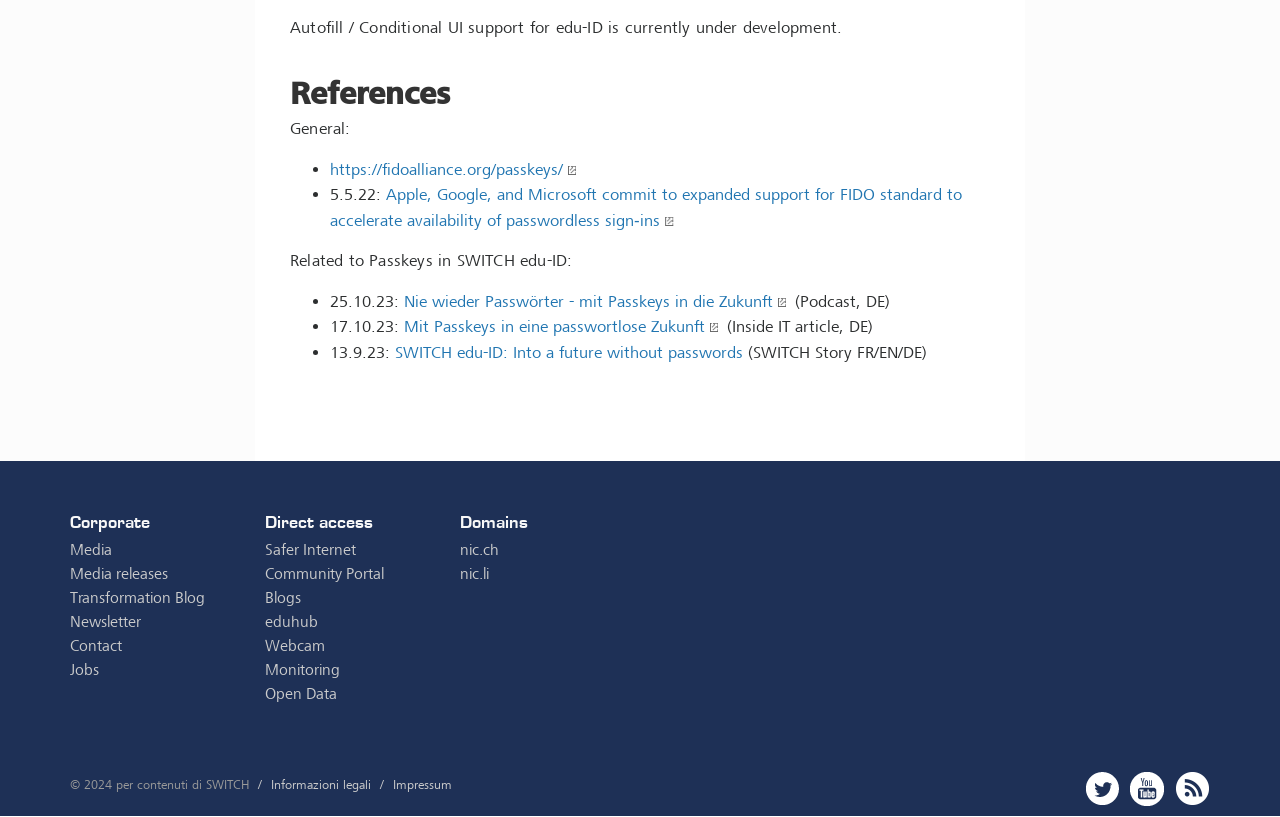Please find the bounding box for the UI component described as follows: "Safer Internet".

[0.207, 0.664, 0.278, 0.686]